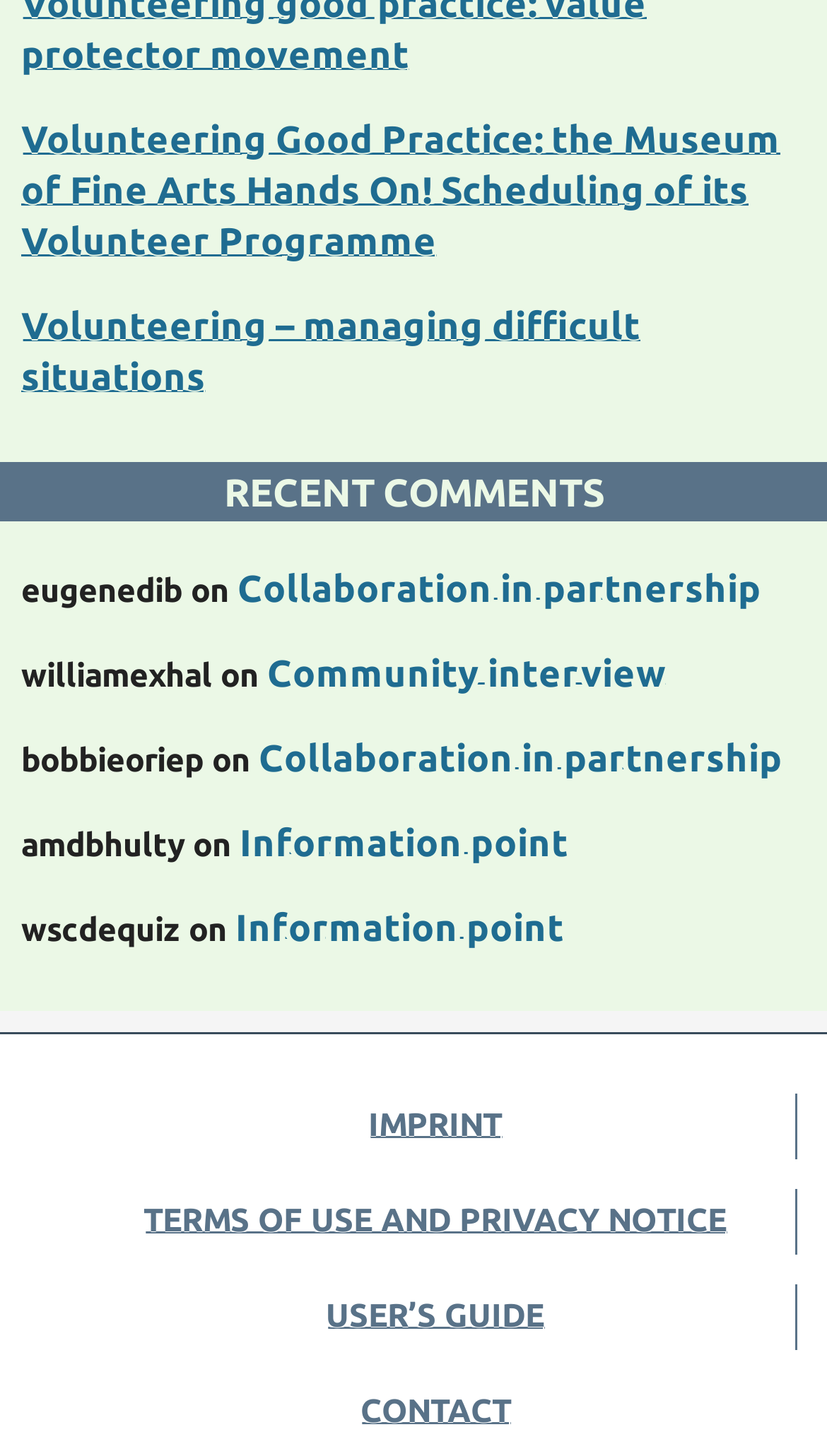Identify the bounding box coordinates for the element you need to click to achieve the following task: "Access imprint information". The coordinates must be four float values ranging from 0 to 1, formatted as [left, top, right, bottom].

[0.445, 0.76, 0.606, 0.788]